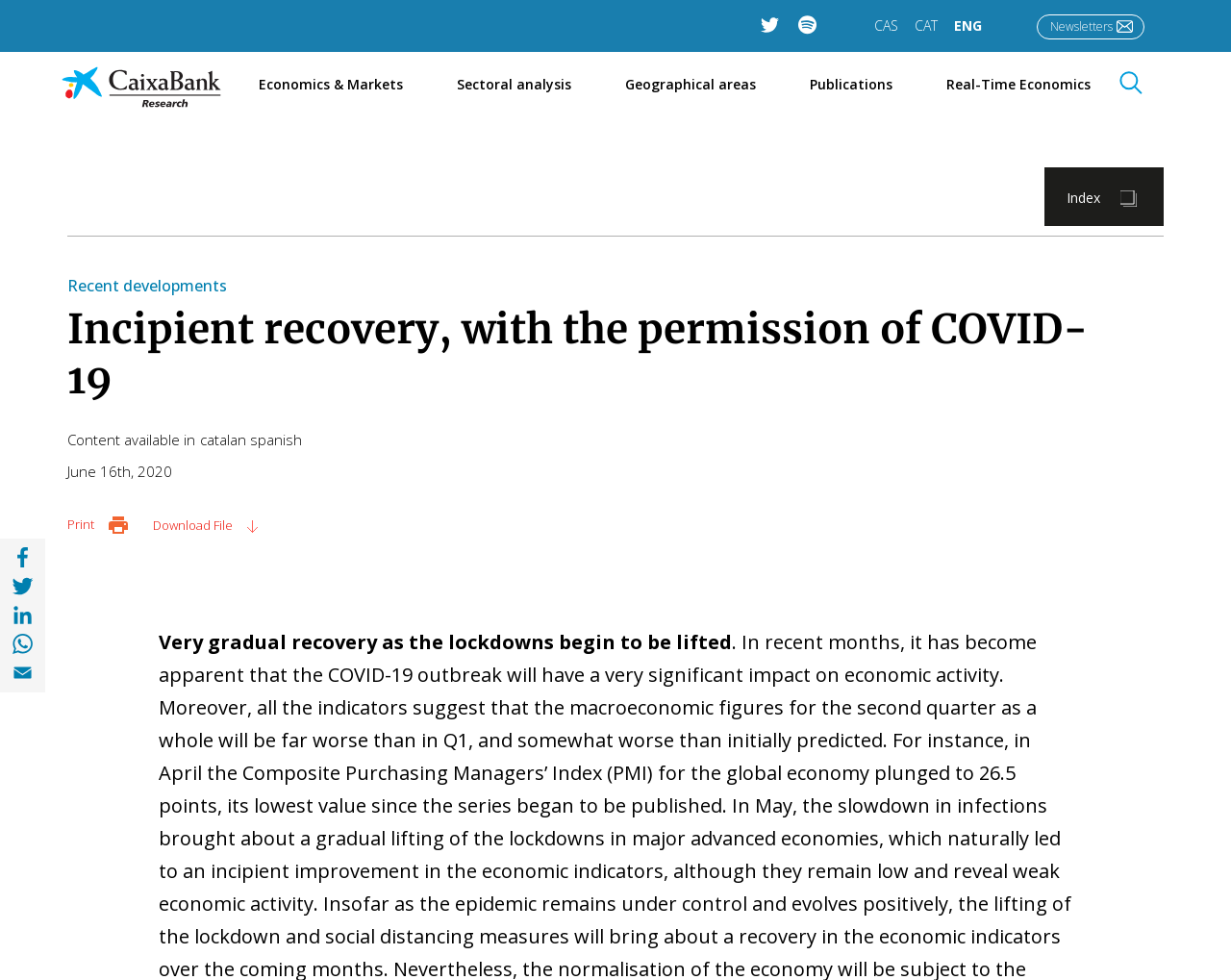Please find the bounding box coordinates of the clickable region needed to complete the following instruction: "Visit the Twitter page". The bounding box coordinates must consist of four float numbers between 0 and 1, i.e., [left, top, right, bottom].

[0.618, 0.016, 0.633, 0.034]